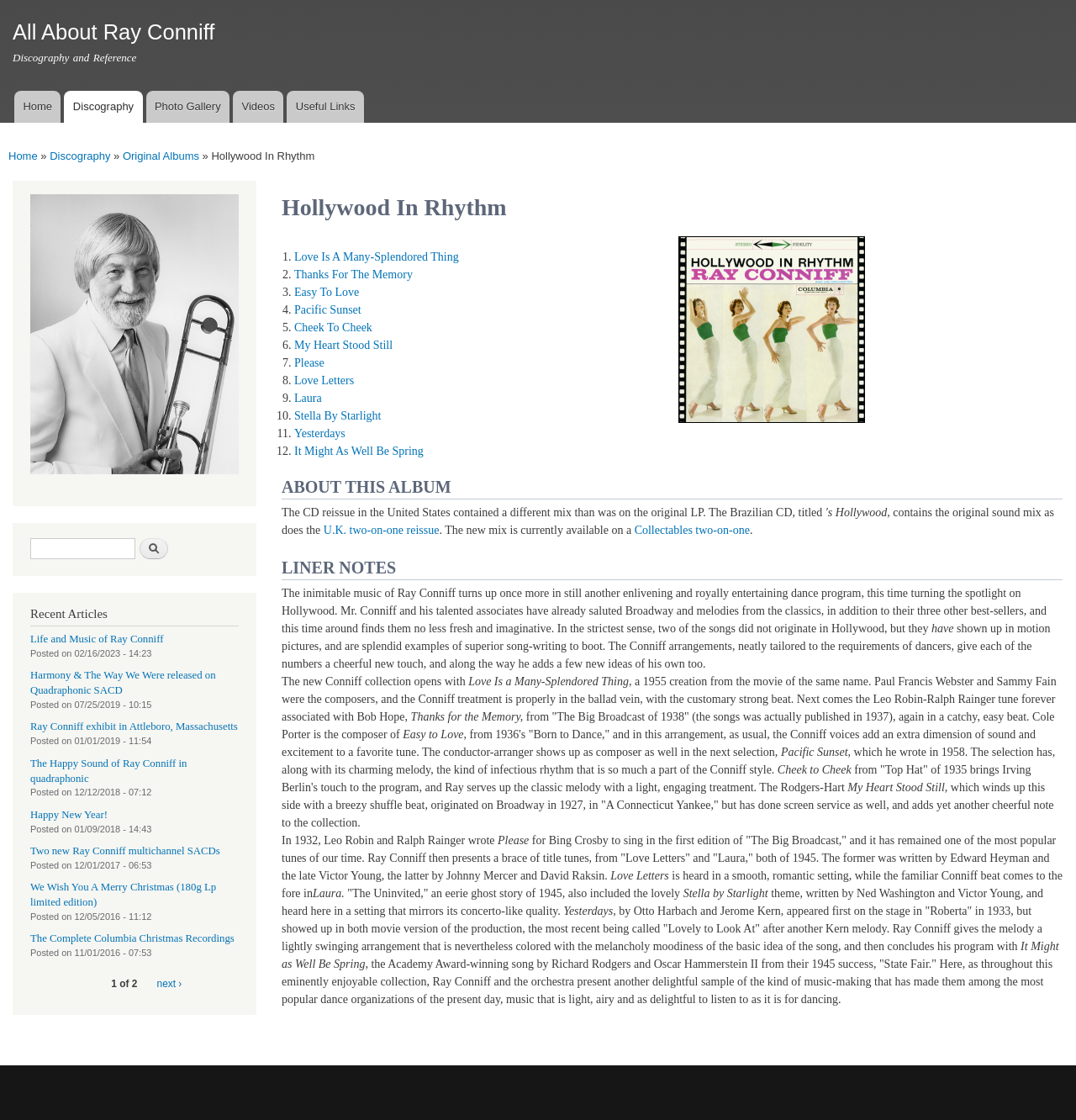What is the name of the photo on the webpage?
Please answer using one word or phrase, based on the screenshot.

Ray Conniff - 1980s publicity photo